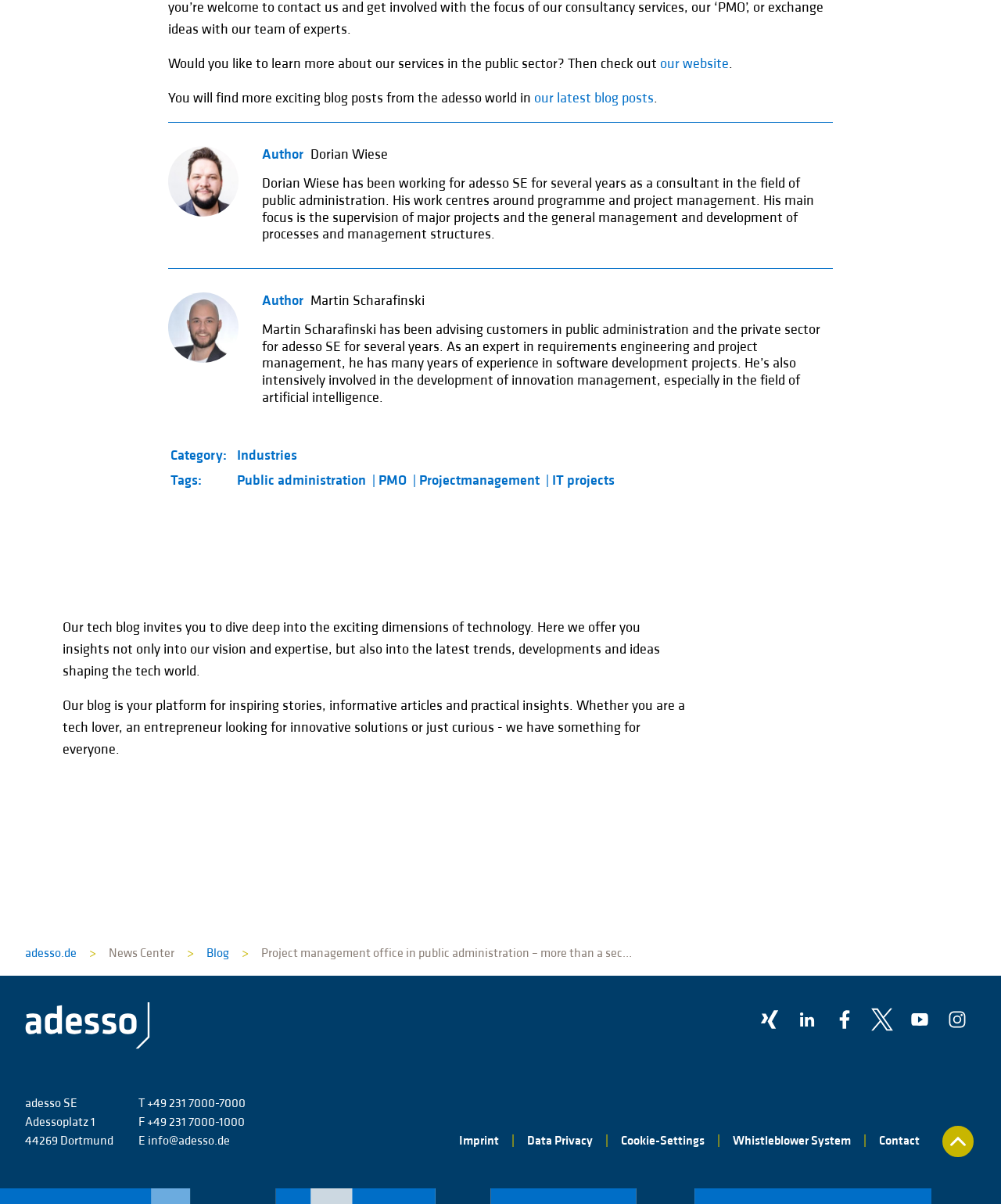Locate the bounding box coordinates of the UI element described by: "Public administration". Provide the coordinates as four float numbers between 0 and 1, formatted as [left, top, right, bottom].

[0.237, 0.394, 0.376, 0.406]